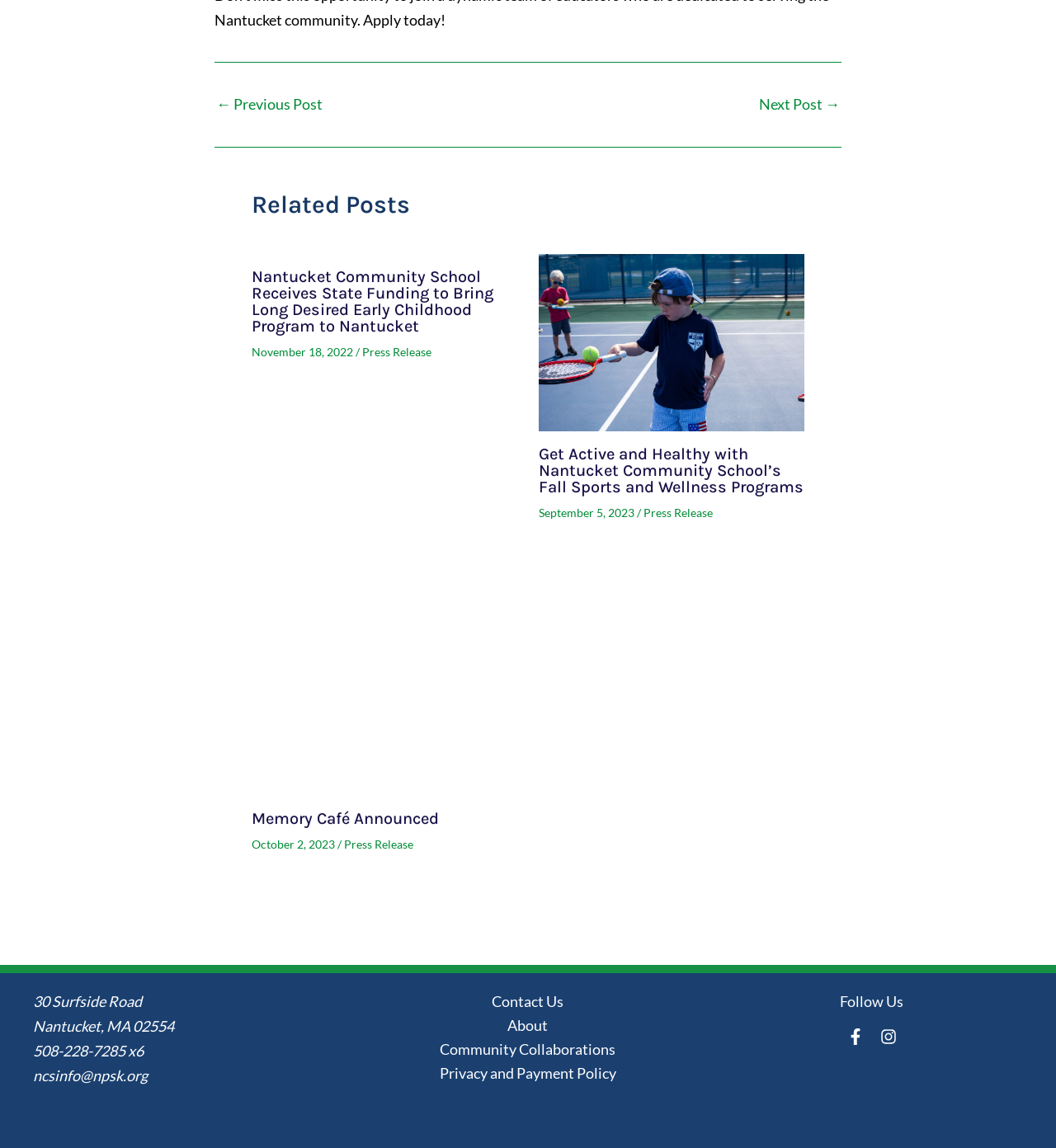Predict the bounding box of the UI element that fits this description: "Privacy and Payment Policy".

[0.416, 0.924, 0.584, 0.945]